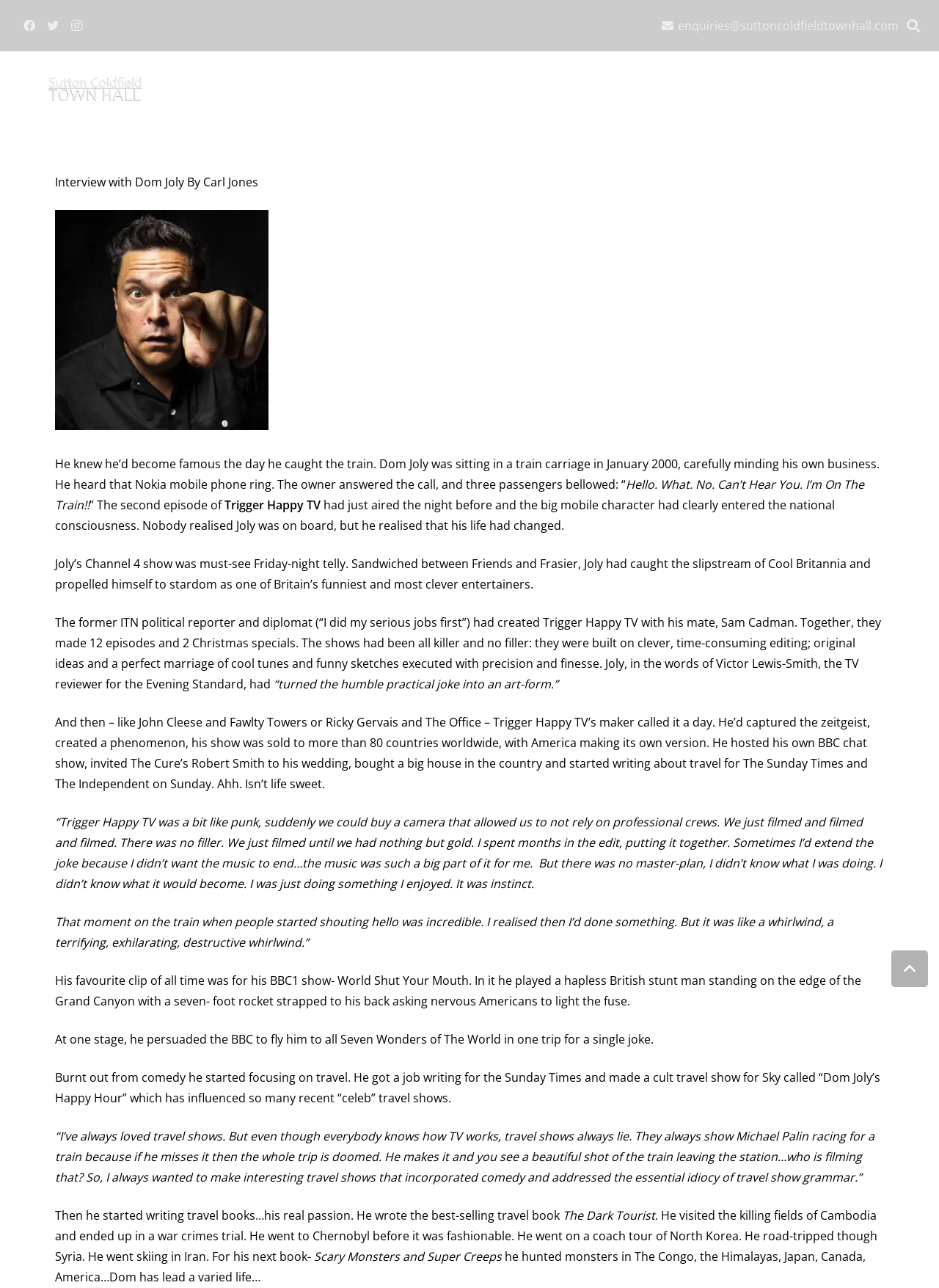Could you determine the bounding box coordinates of the clickable element to complete the instruction: "Go back to top"? Provide the coordinates as four float numbers between 0 and 1, i.e., [left, top, right, bottom].

[0.949, 0.738, 0.988, 0.766]